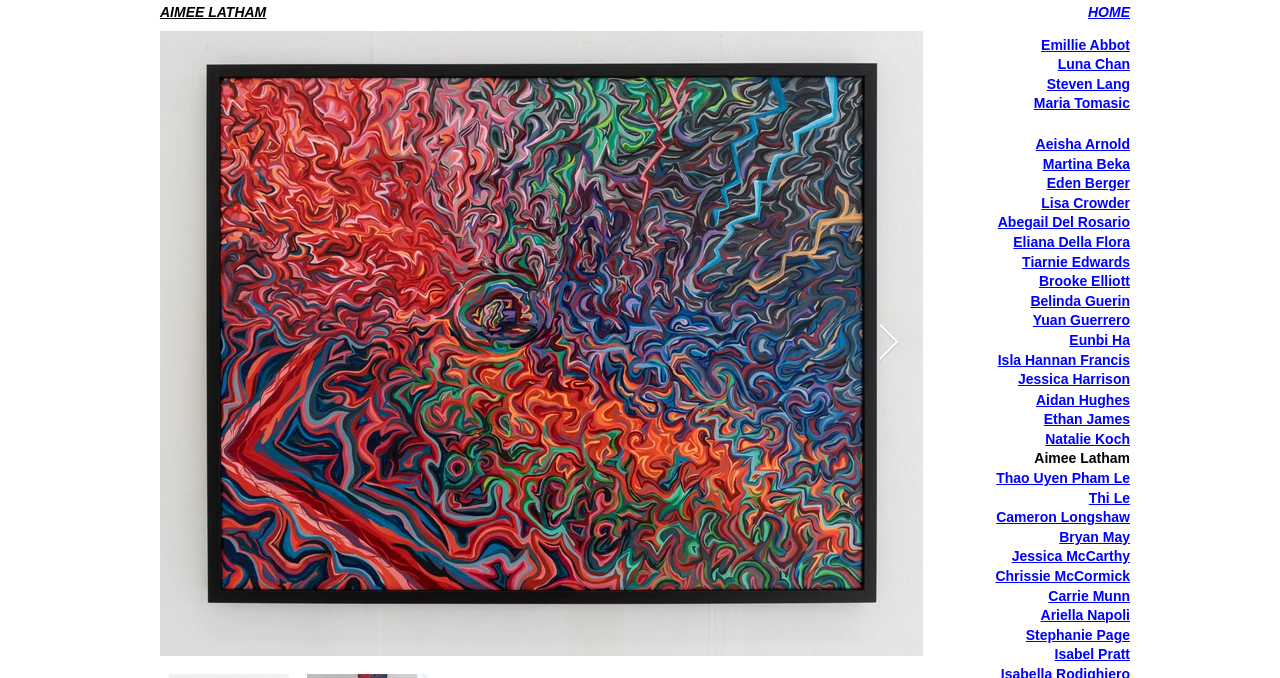Identify the bounding box coordinates for the UI element mentioned here: "HOME". Provide the coordinates as four float values between 0 and 1, i.e., [left, top, right, bottom].

[0.85, 0.006, 0.883, 0.029]